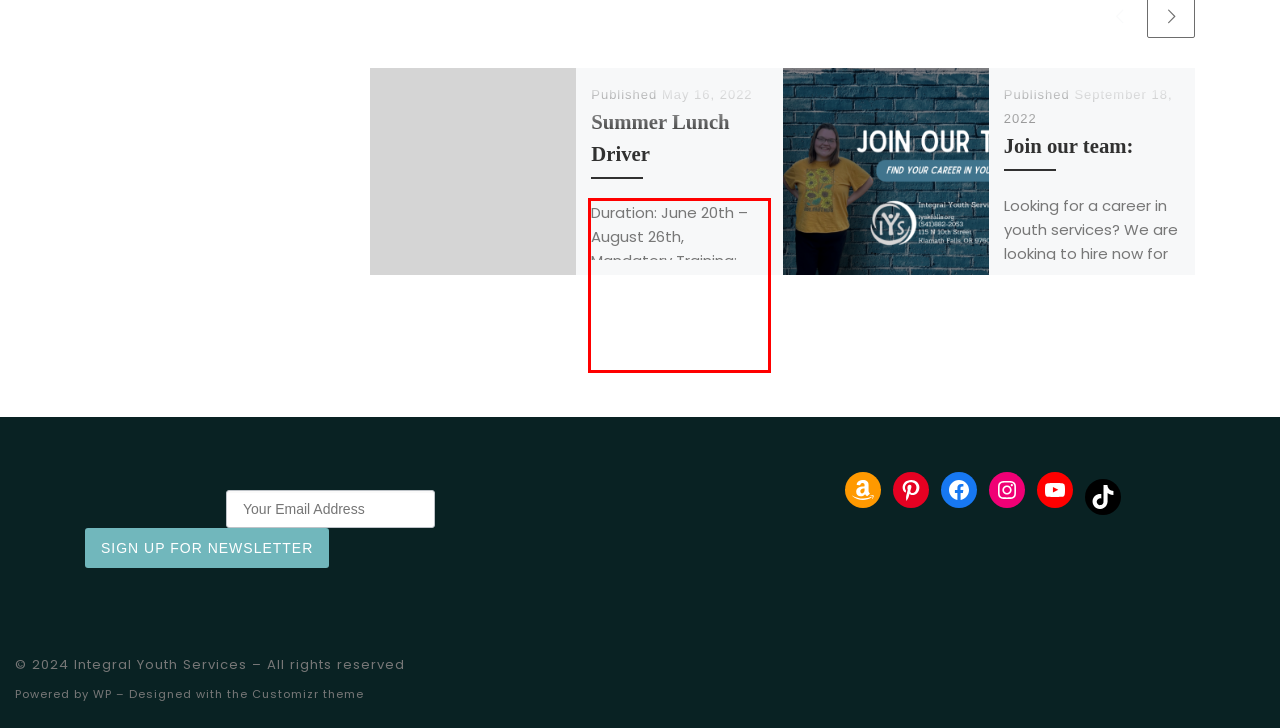You have a screenshot of a webpage, and there is a red bounding box around a UI element. Utilize OCR to extract the text within this red bounding box.

Duration: June 20th – August 26th, Mandatory Training: June 17th Training, 5pm at IYS 115 Main Street Time: 3-4 hours per day […]